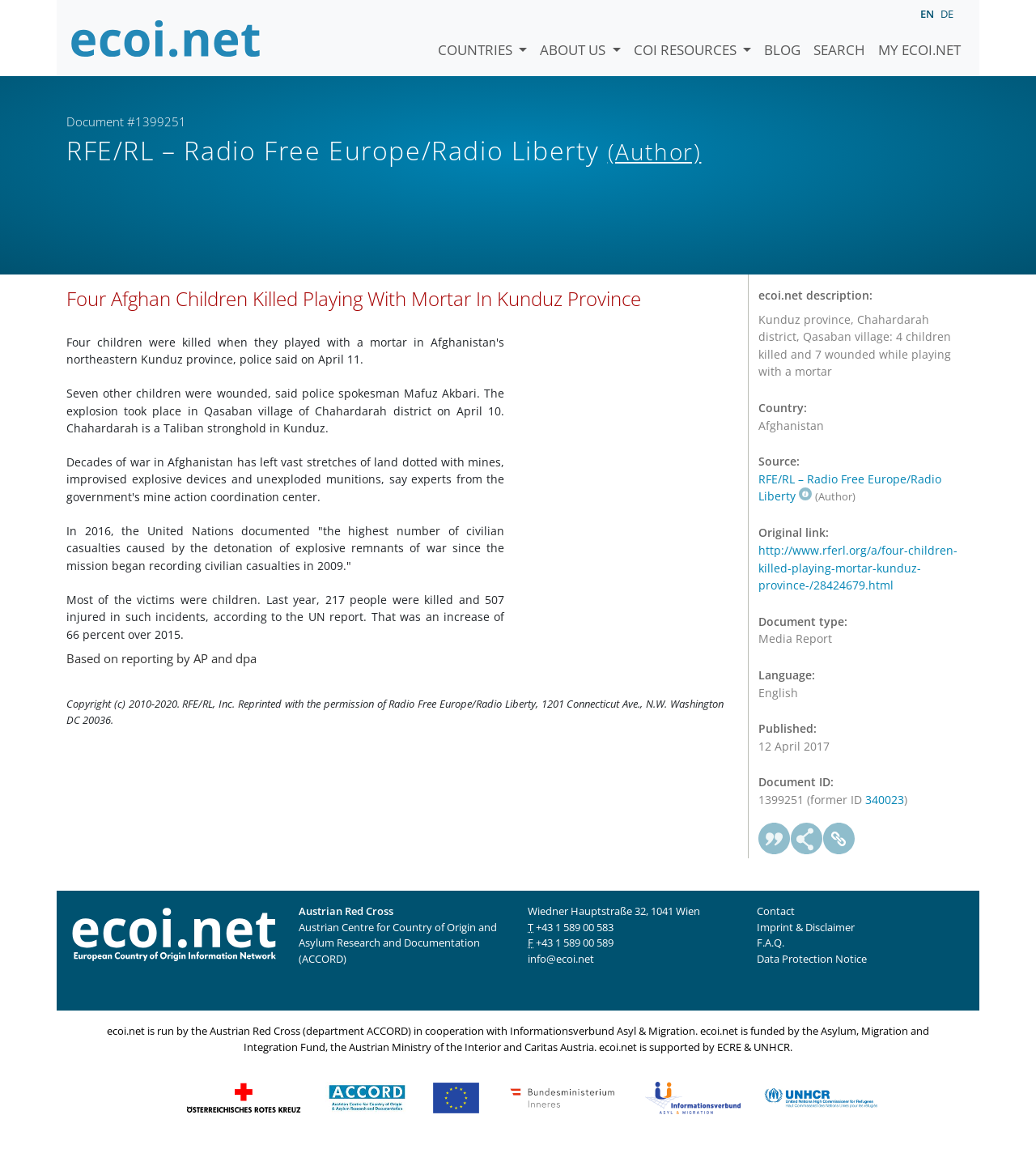Locate the bounding box of the UI element based on this description: "My ecoi.net". Provide four float numbers between 0 and 1 as [left, top, right, bottom].

[0.841, 0.014, 0.934, 0.053]